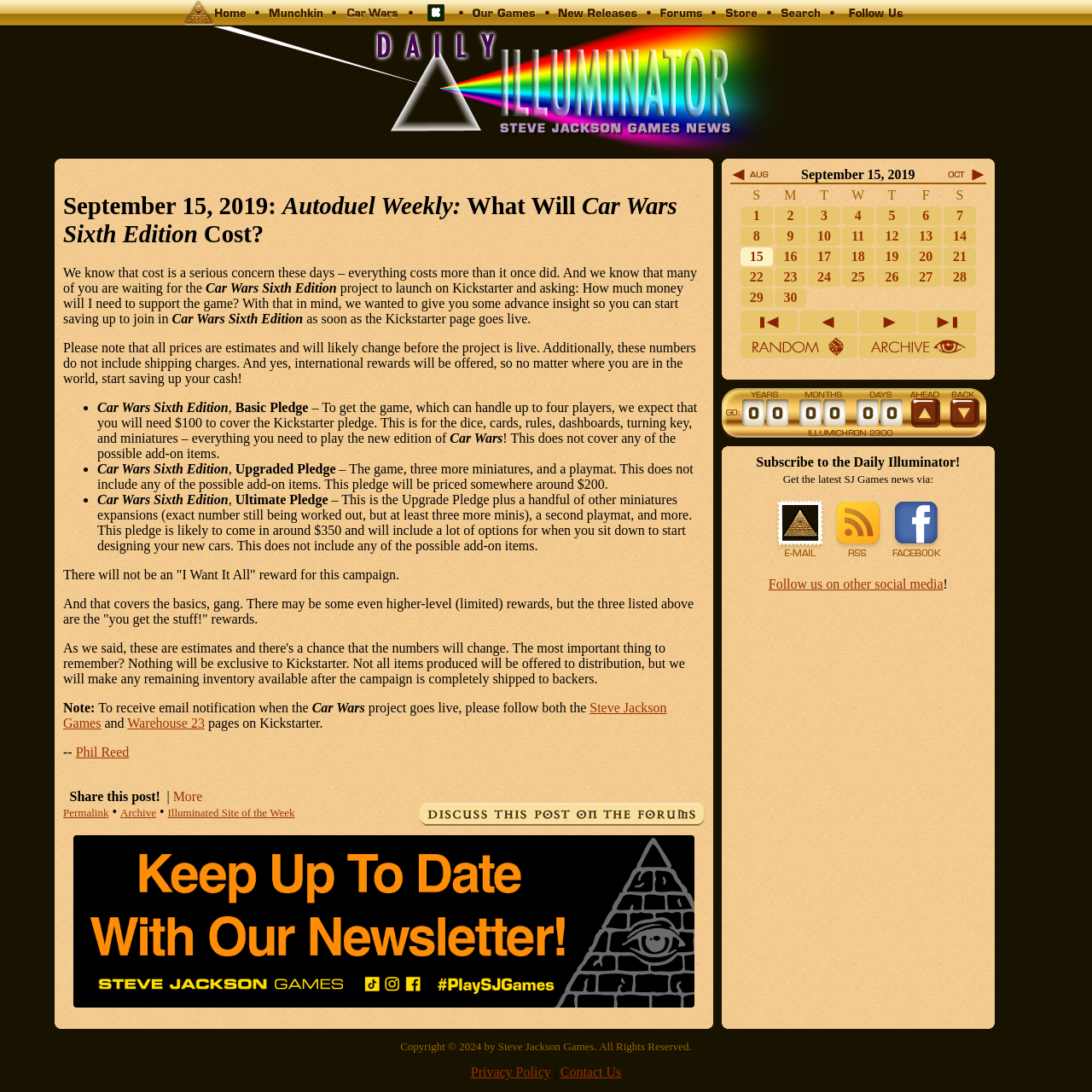Please indicate the bounding box coordinates for the clickable area to complete the following task: "Visit the main page". The coordinates should be specified as four float numbers between 0 and 1, i.e., [left, top, right, bottom].

None